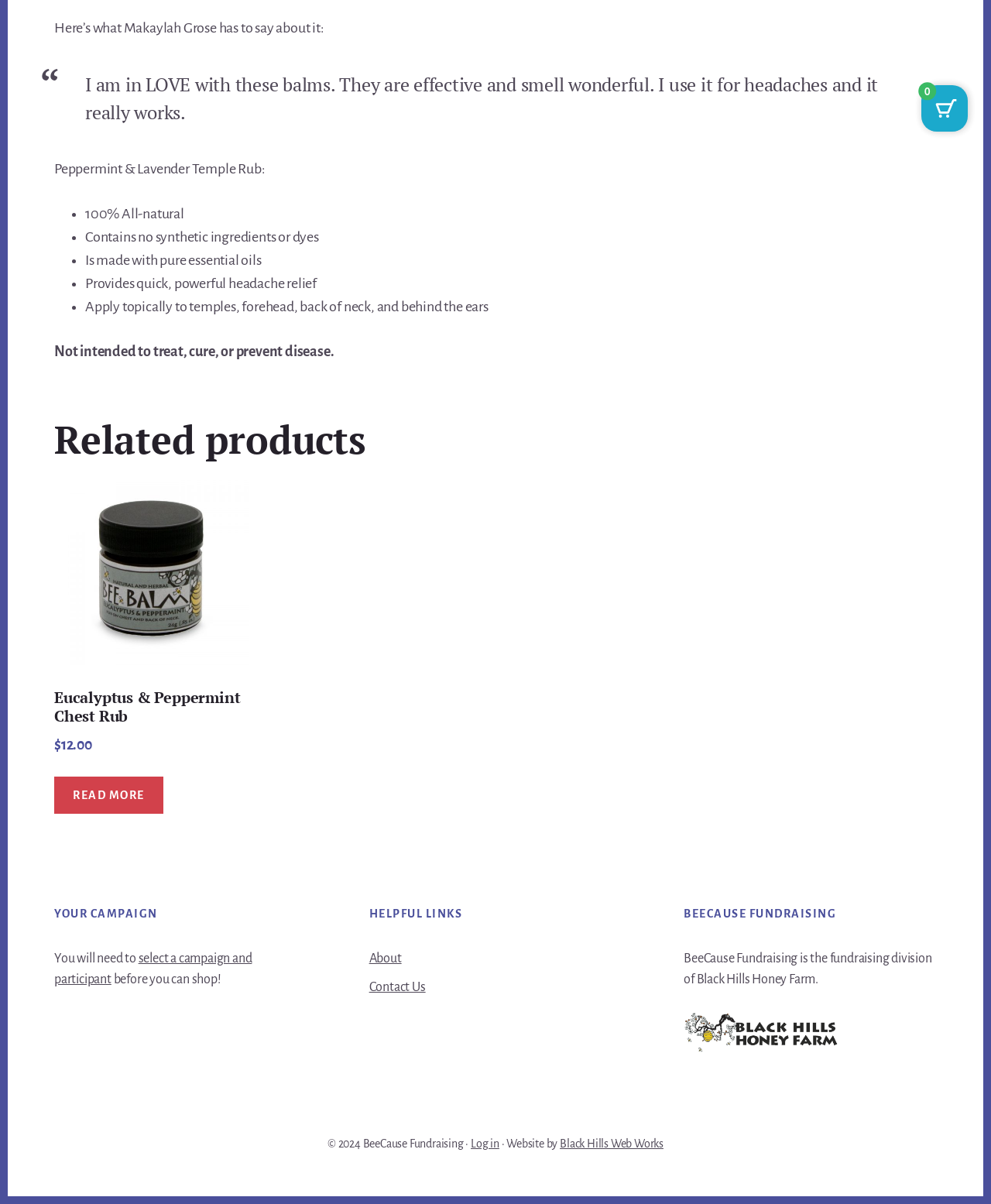What is the copyright year of the website?
Look at the screenshot and give a one-word or phrase answer.

2024